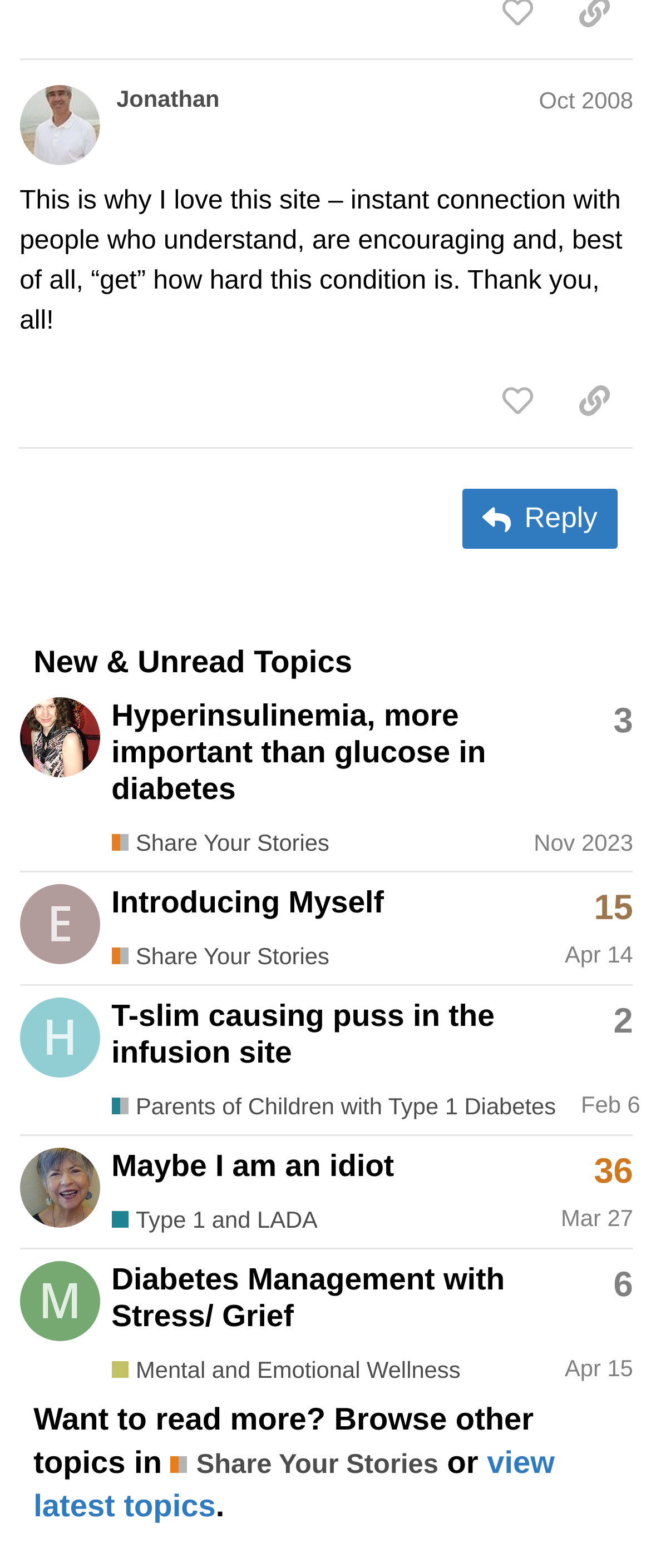Identify the bounding box coordinates necessary to click and complete the given instruction: "Browse topics in Share Your Stories".

[0.262, 0.922, 0.673, 0.946]